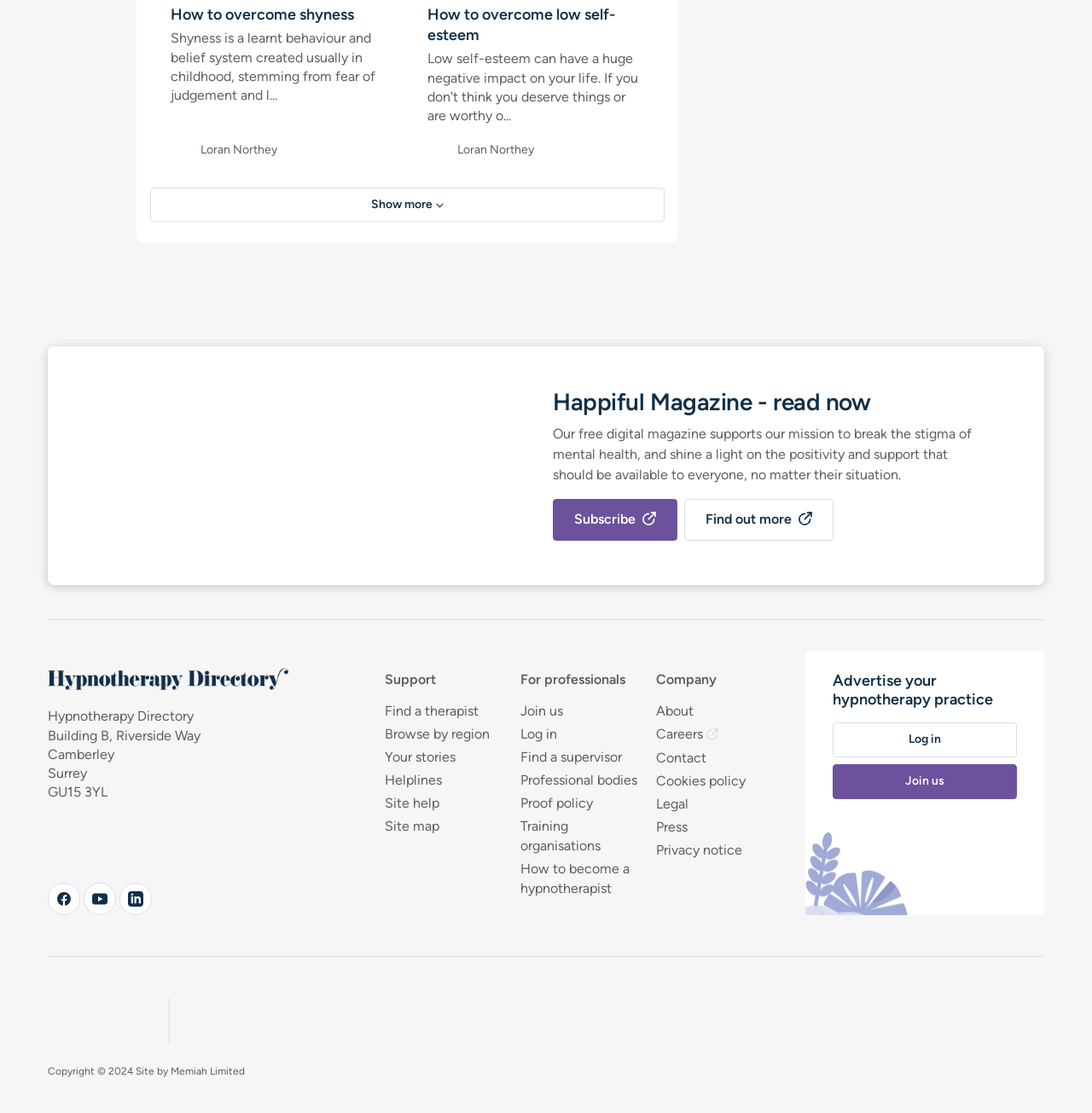From the element description: "Flickr", extract the bounding box coordinates of the UI element. The coordinates should be expressed as four float numbers between 0 and 1, in the order [left, top, right, bottom].

None